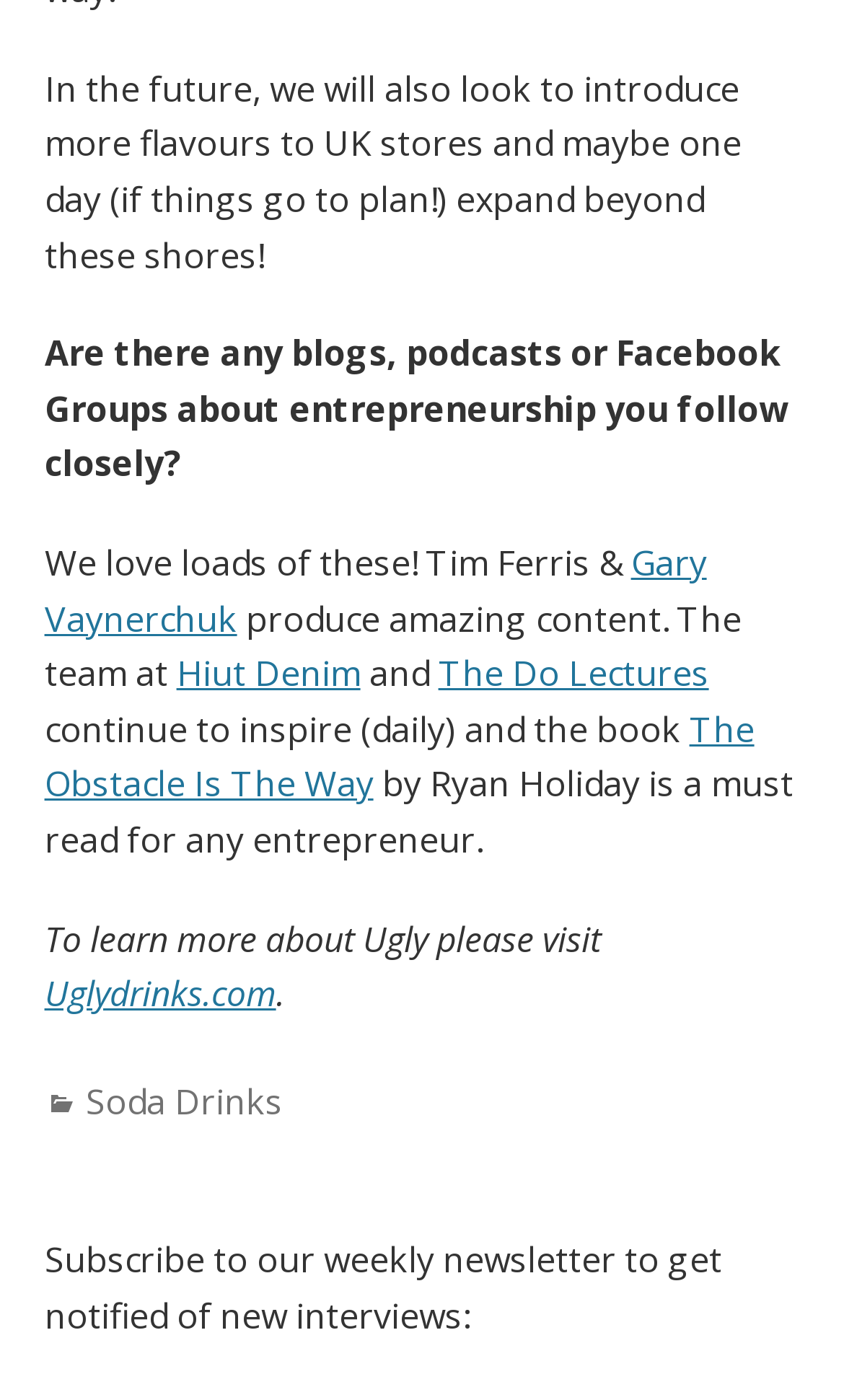What is the purpose of the newsletter?
Please respond to the question thoroughly and include all relevant details.

The purpose of the newsletter can be inferred from the text 'Subscribe to our weekly newsletter to get notified of new interviews:', which suggests that subscribers will receive notifications about new interviews.